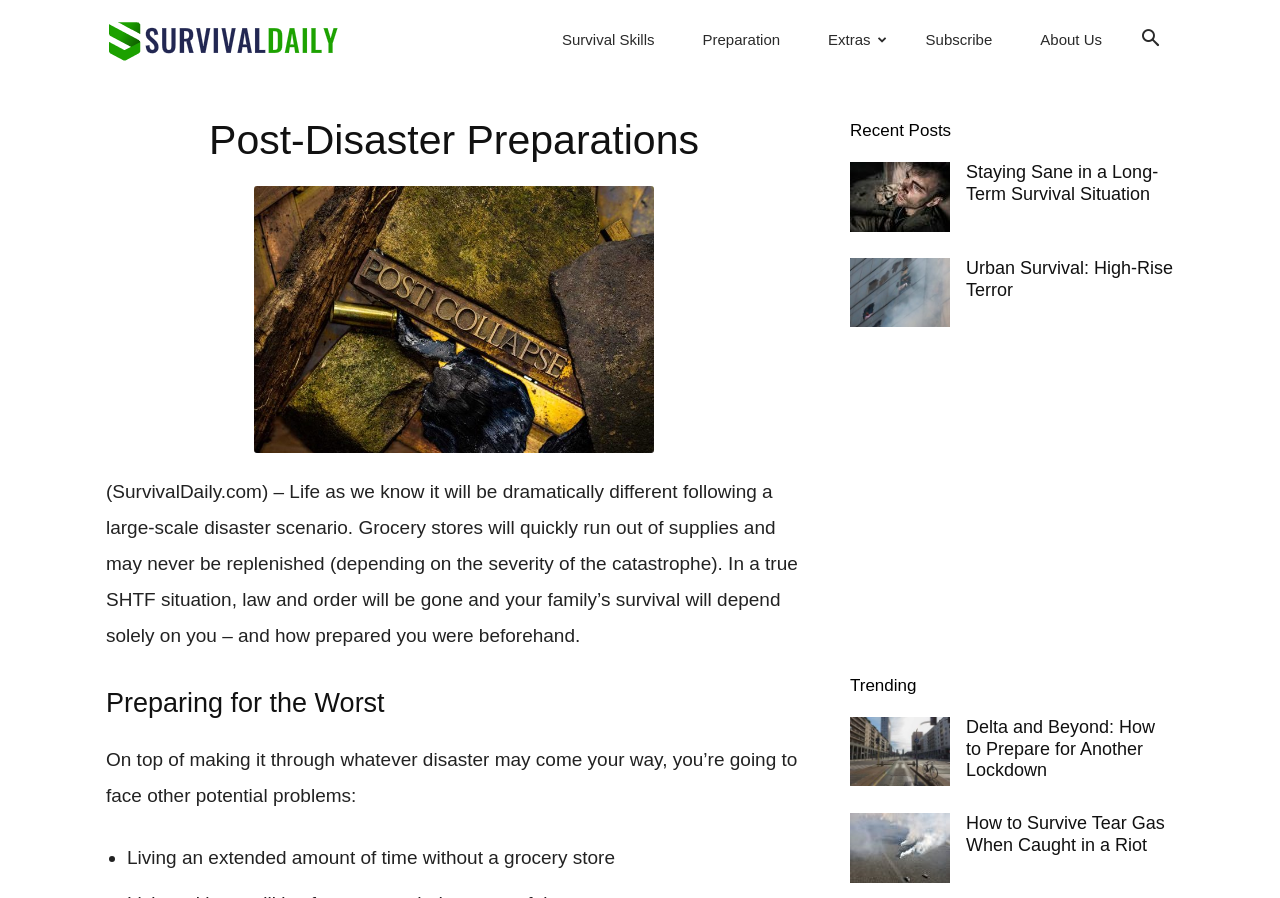Locate the bounding box coordinates of the area where you should click to accomplish the instruction: "Read the article Post-Disaster Preparations".

[0.083, 0.207, 0.627, 0.504]